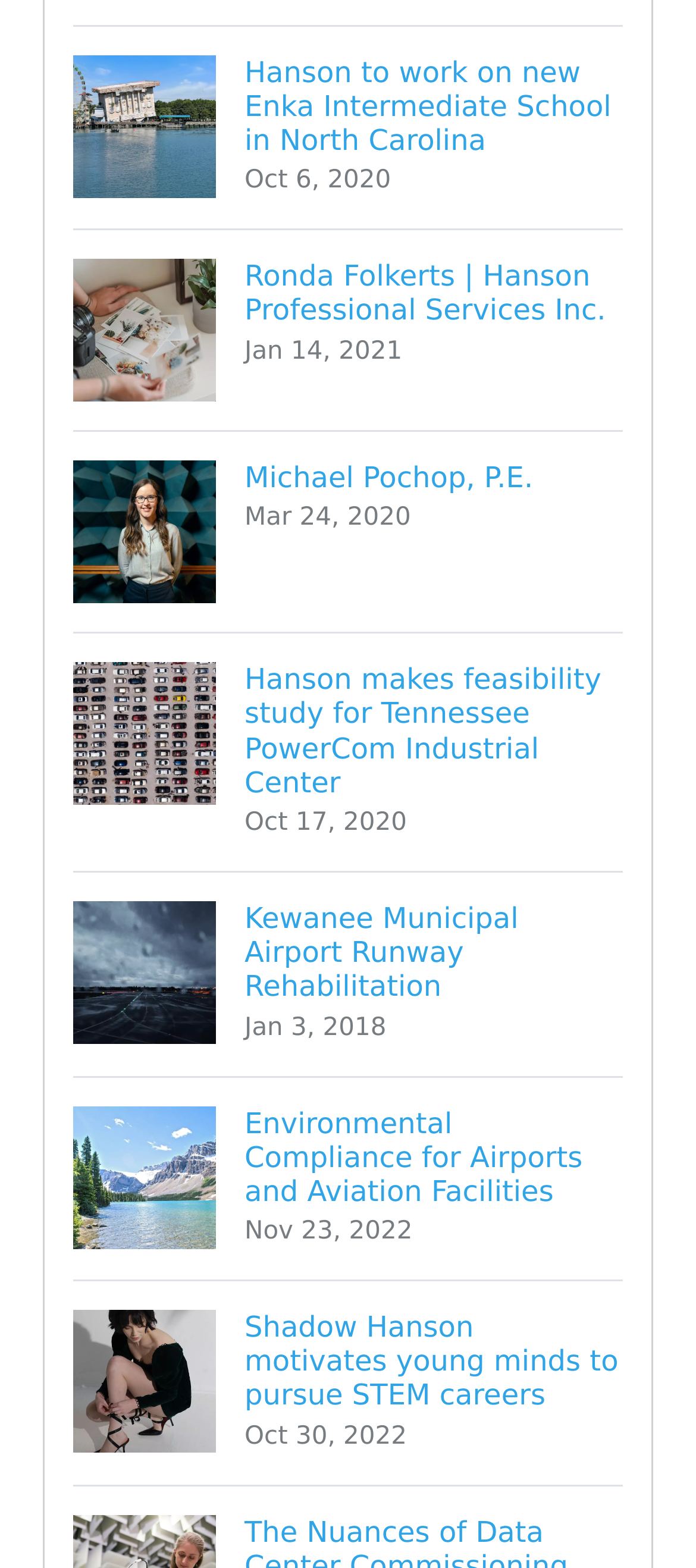Provide a brief response to the question below using one word or phrase:
Who is Ronda Folkerts?

Hanson Professional Services Inc.